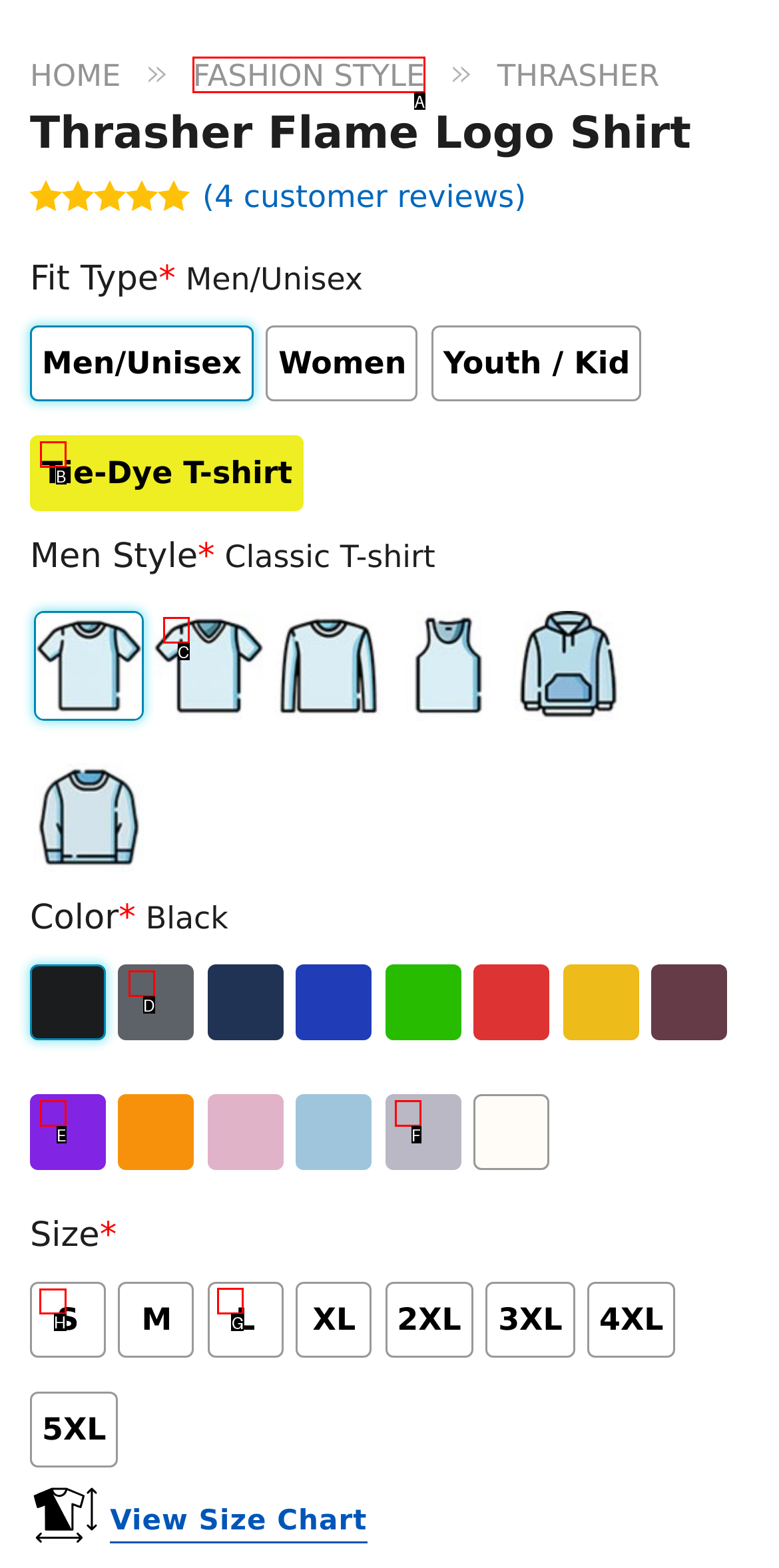Which HTML element should be clicked to complete the task: Click on the S size radio button? Answer with the letter of the corresponding option.

H